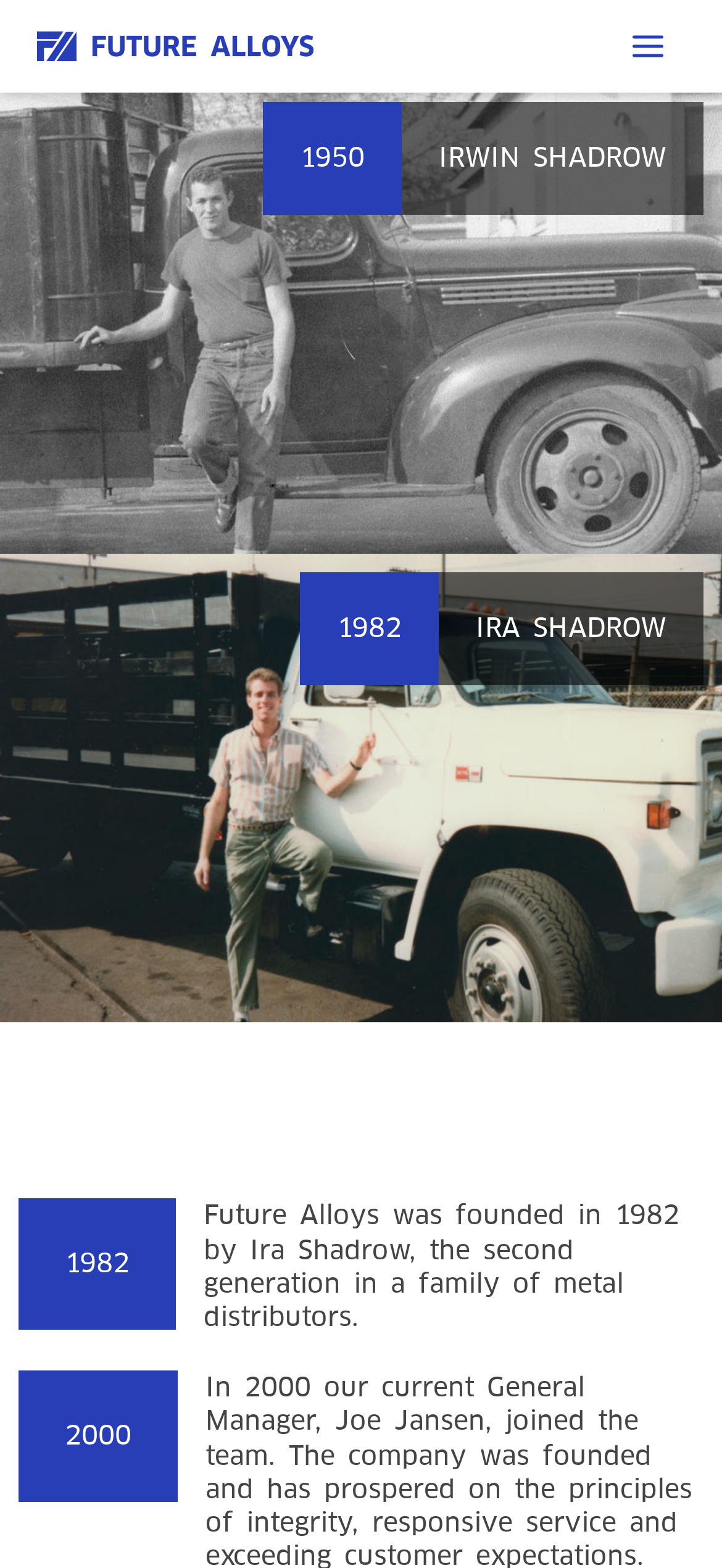Given the webpage screenshot and the description, determine the bounding box coordinates (top-left x, top-left y, bottom-right x, bottom-right y) that define the location of the UI element matching this description: alt="Future Alloys Inc."

[0.051, 0.019, 0.436, 0.038]